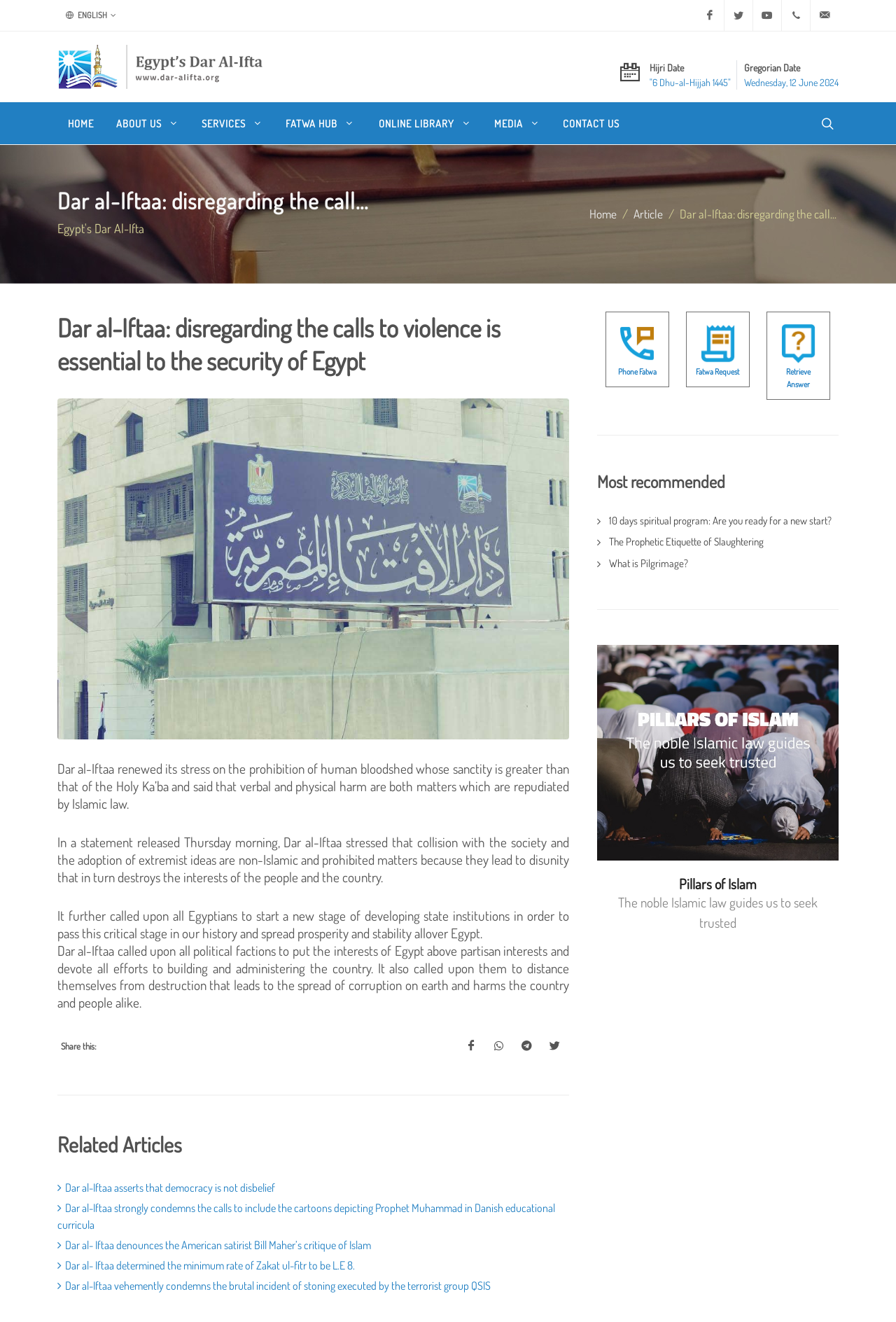Please find and report the bounding box coordinates of the element to click in order to perform the following action: "View related articles". The coordinates should be expressed as four float numbers between 0 and 1, in the format [left, top, right, bottom].

[0.064, 0.856, 0.635, 0.876]